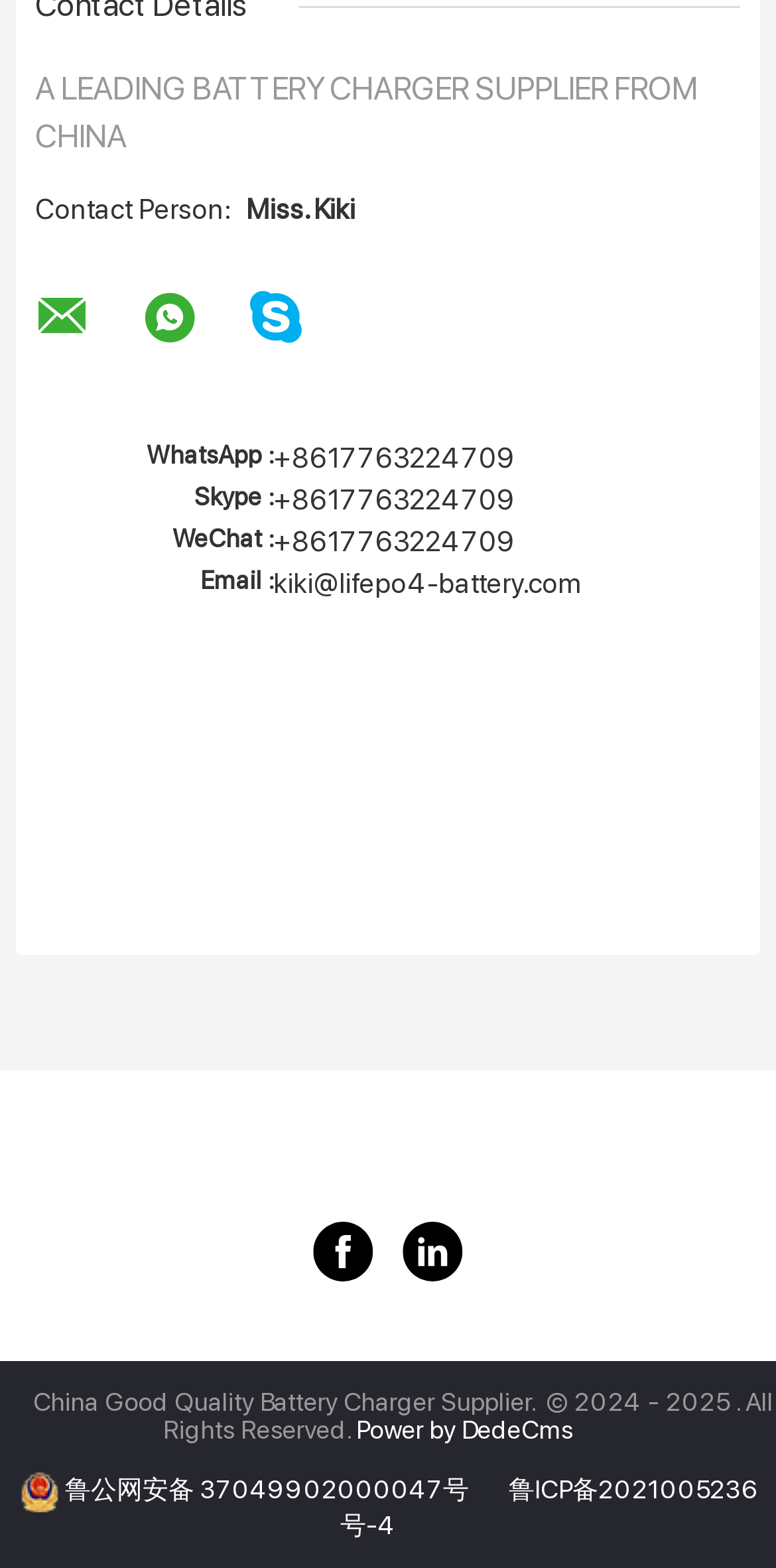Please identify the bounding box coordinates of the clickable area that will allow you to execute the instruction: "Contact Miss. Kiki through WhatsApp".

[0.046, 0.279, 0.954, 0.306]